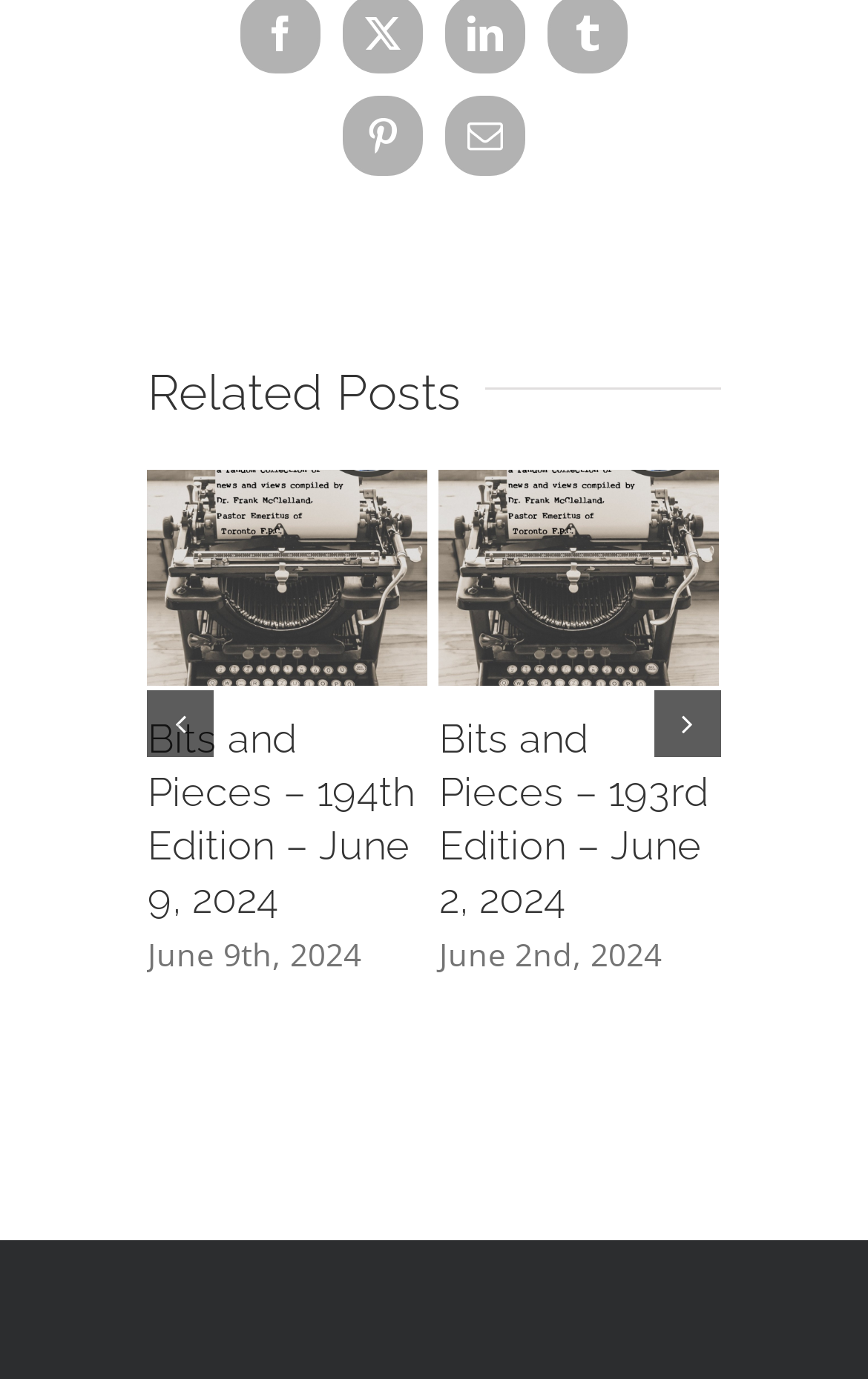What is the purpose of the 'Previous slide' button?
Using the image, respond with a single word or phrase.

To navigate to the previous slide